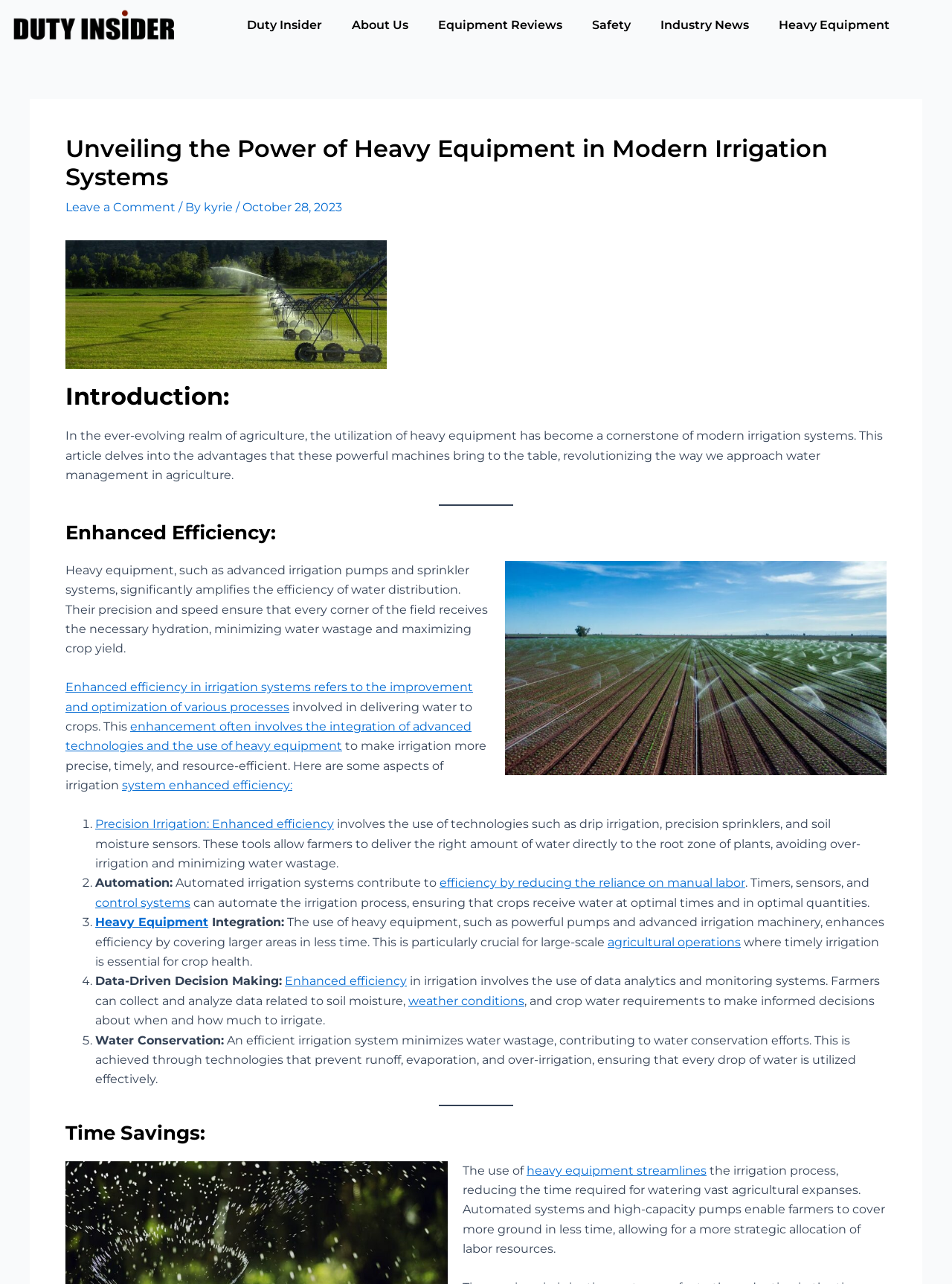What is the author of this article?
Analyze the image and deliver a detailed answer to the question.

The author of this article is mentioned in the header section, where it says 'By kyrie'.